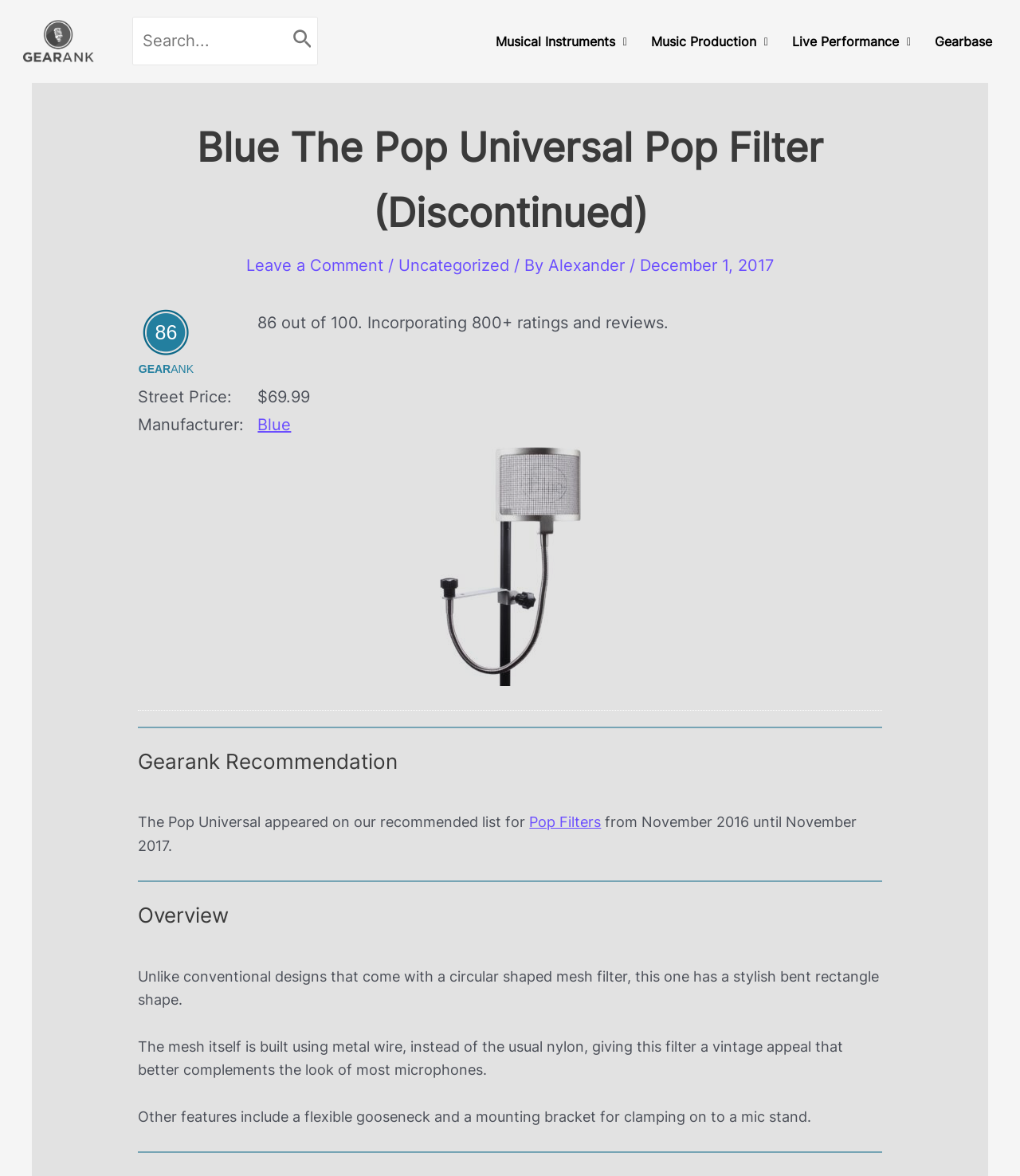Identify the bounding box coordinates of the region that should be clicked to execute the following instruction: "Visit Gearbase".

[0.905, 0.02, 0.984, 0.051]